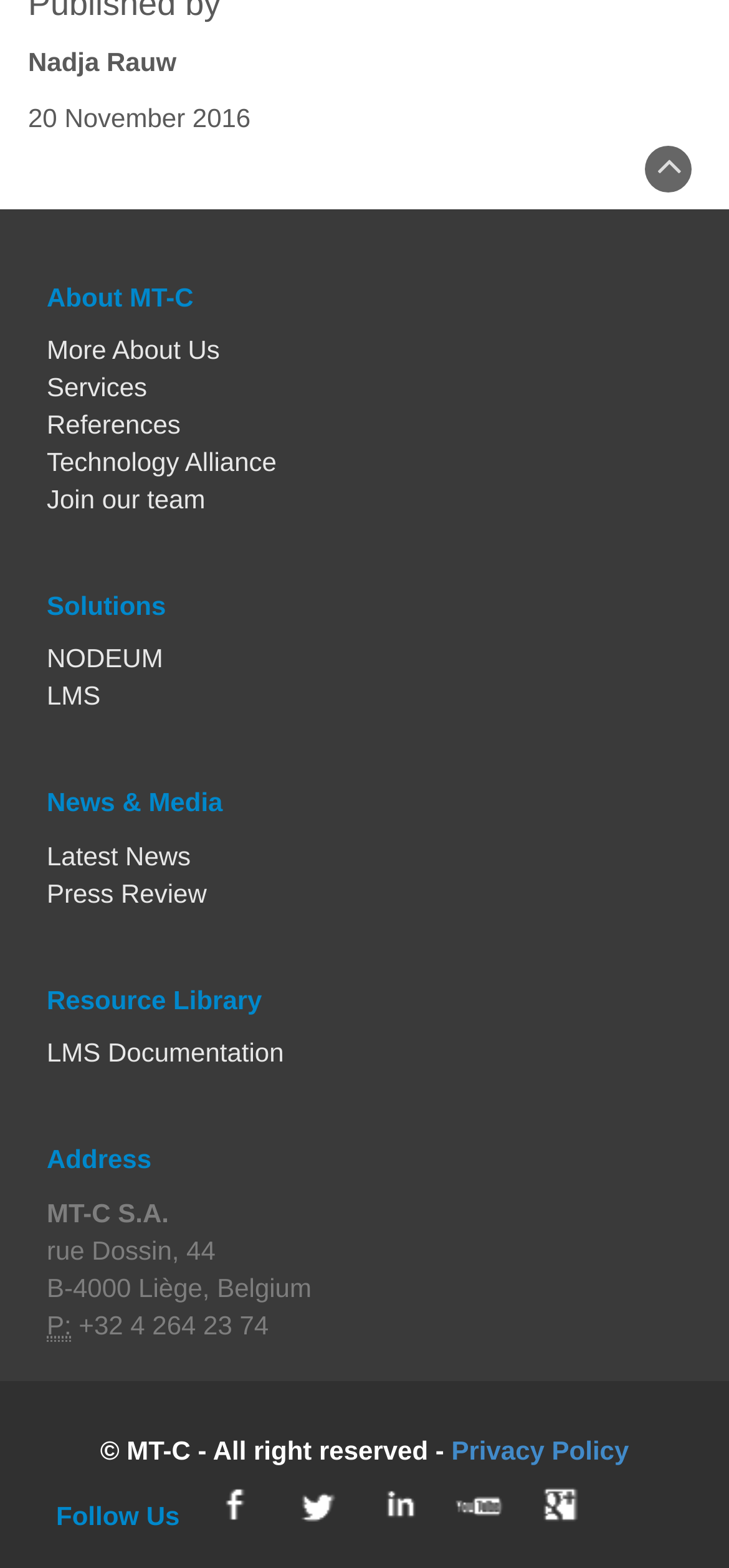Given the description Join our team, predict the bounding box coordinates of the UI element. Ensure the coordinates are in the format (top-left x, top-left y, bottom-right x, bottom-right y) and all values are between 0 and 1.

[0.064, 0.309, 0.282, 0.328]